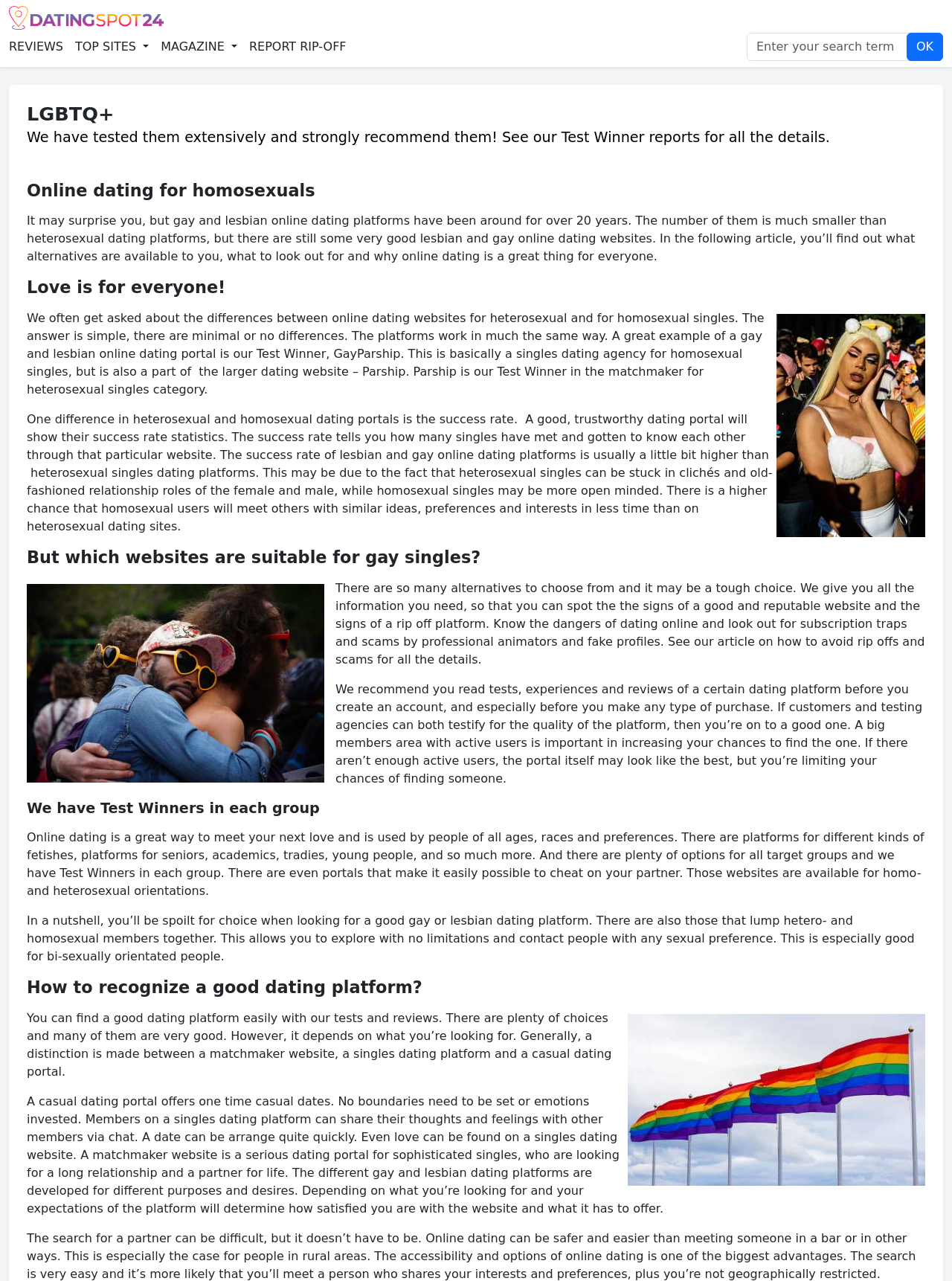What are the three types of dating platforms mentioned on this webpage?
Respond to the question with a well-detailed and thorough answer.

According to the webpage content, there are three types of dating platforms mentioned: matchmaker websites, singles dating platforms, and casual dating portals. Each type of platform serves a different purpose and caters to different needs and desires of users.